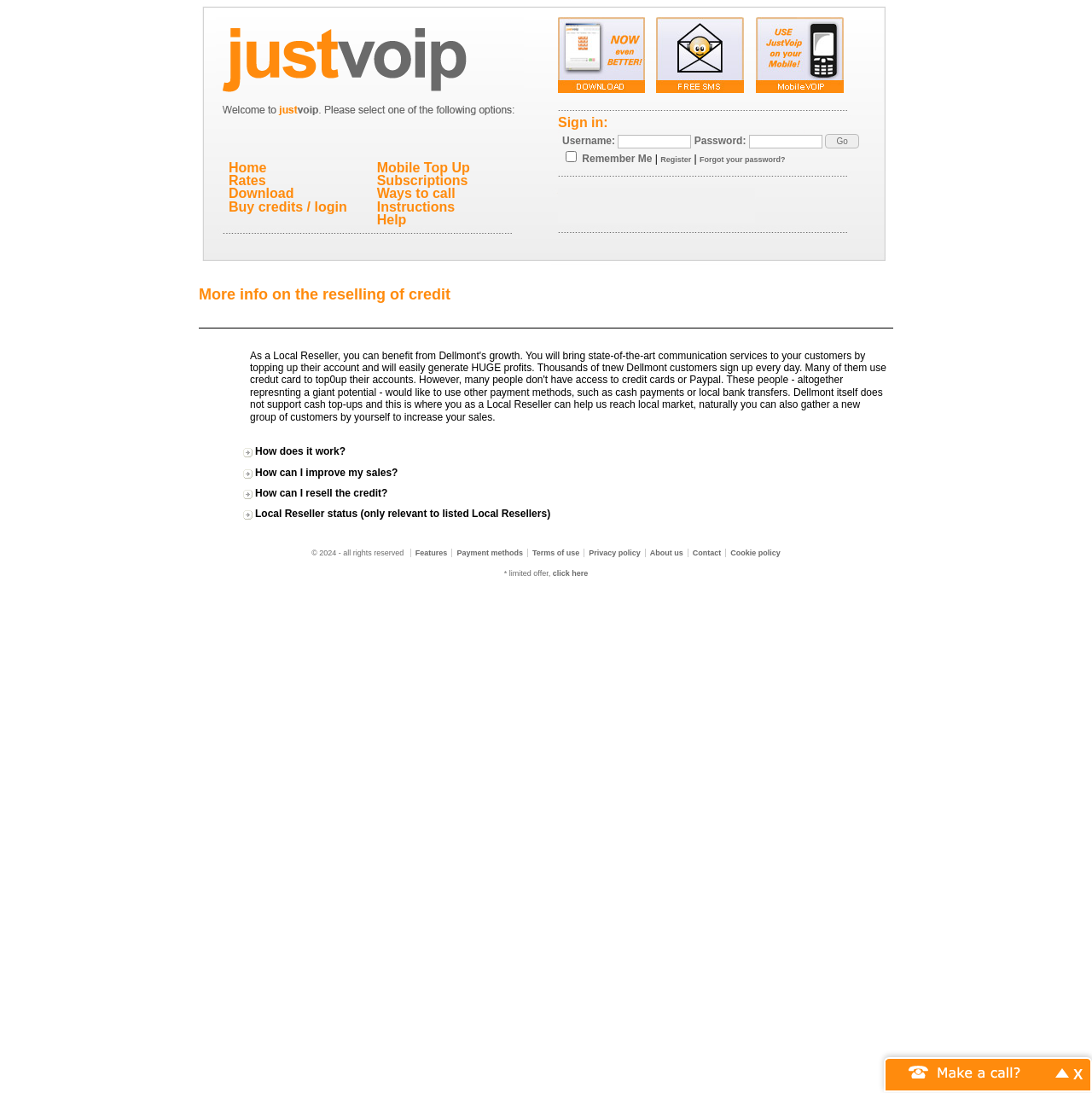Please specify the bounding box coordinates of the region to click in order to perform the following instruction: "Download Nu Sans Monospaced 4.0".

None